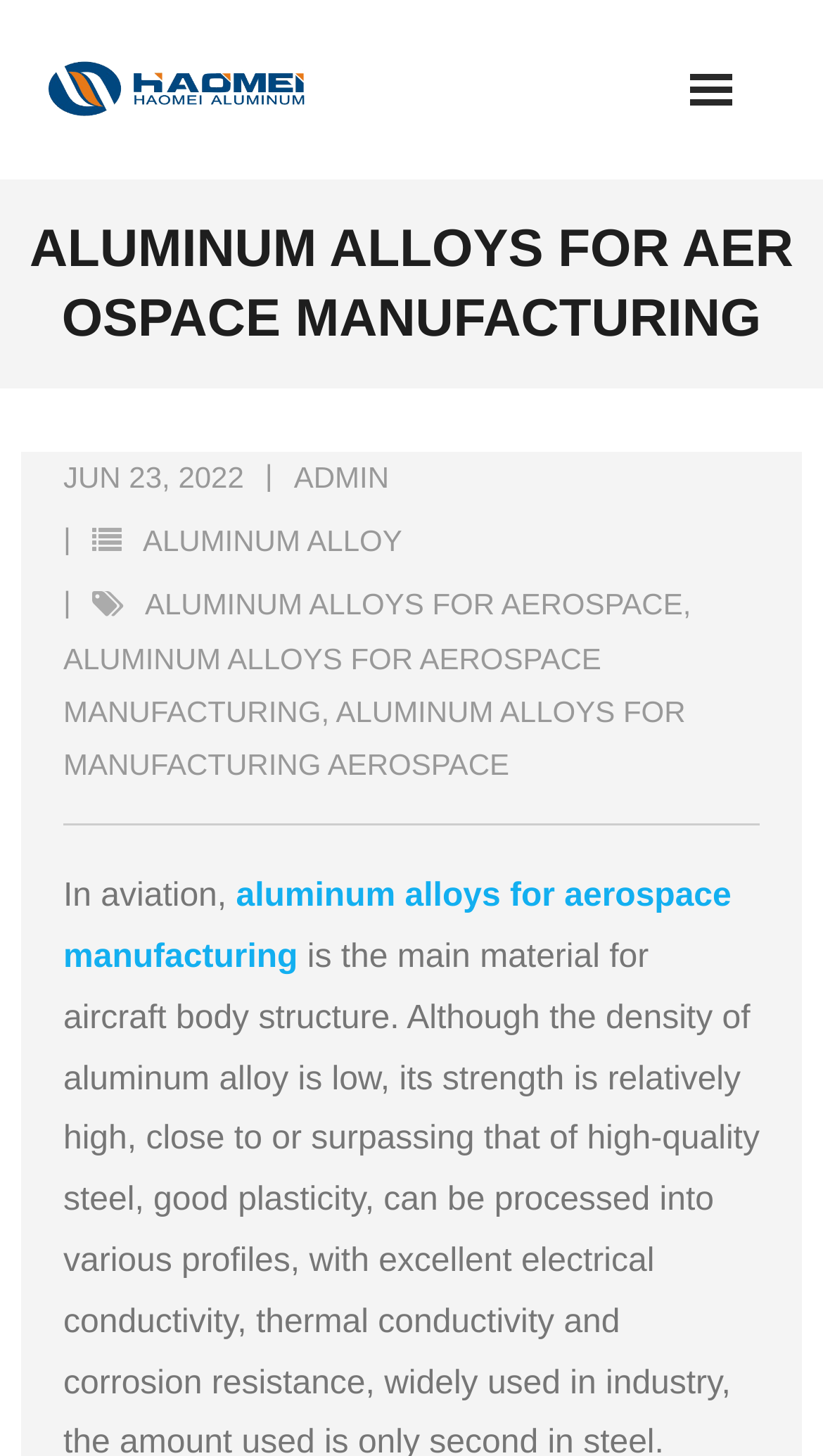Can you identify the bounding box coordinates of the clickable region needed to carry out this instruction: 'contact the administrator'? The coordinates should be four float numbers within the range of 0 to 1, stated as [left, top, right, bottom].

[0.357, 0.316, 0.473, 0.339]